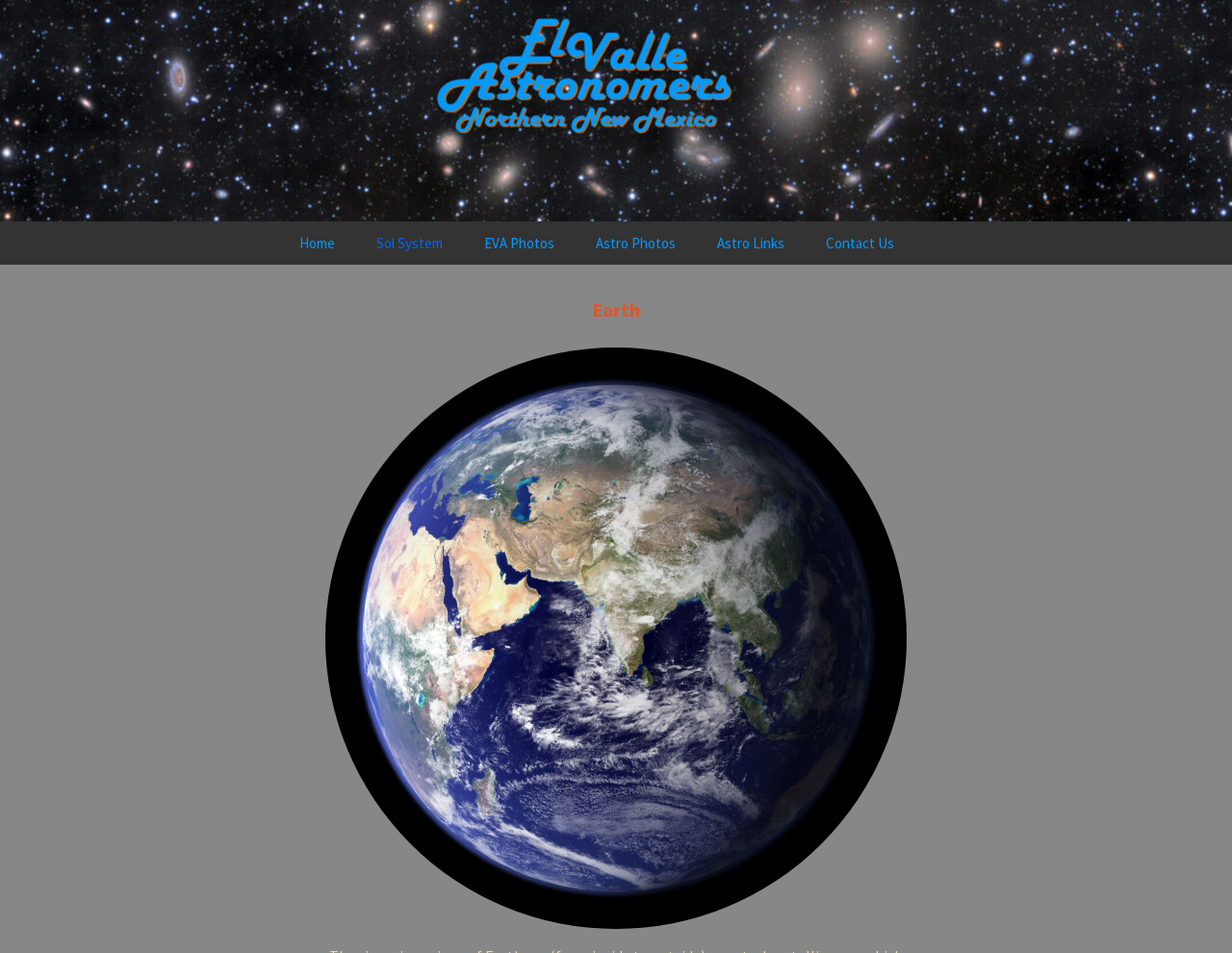Give a comprehensive overview of the webpage, including key elements.

The webpage is about Earth and El Valle Astronomers, with a focus on astronomy. At the top, there is a heading that reads "El Valle Astronomers Sic Itur Ad Astra". Below this, there is a link to skip to the content. 

On the left side, there is a navigation menu with links to different sections, including "Home", "Sol System", and others. The "Sol System" section has links to various planets, including "Sun", "Mercury", "Venus", "Earth", "Mars", "Jupiter", "Saturn", "Neptune", "Uranus", and "Pluto", as well as "Comets" and "Asteroids". 

Further to the right, there are links to "EVA Photos", "Astro Photos", "Astro Links", and "Contact Us". At the top right corner, there is a search bar with a placeholder text "Search for:" and a default search query "Earth". 

Below the search bar, there is a large figure that takes up most of the page's width, likely an image related to astronomy.